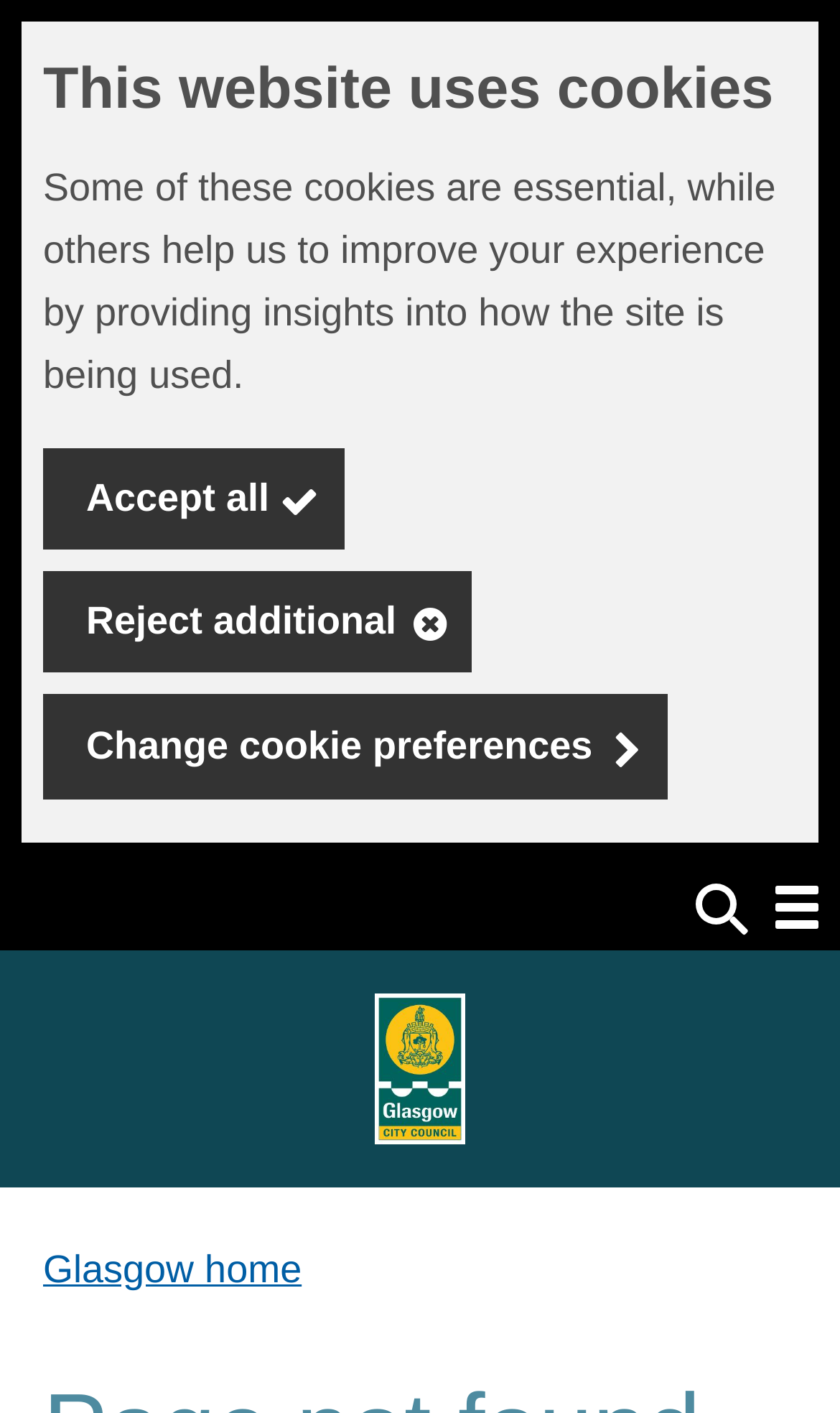Answer the question with a single word or phrase: 
What is the text above the search box?

How can we help you?